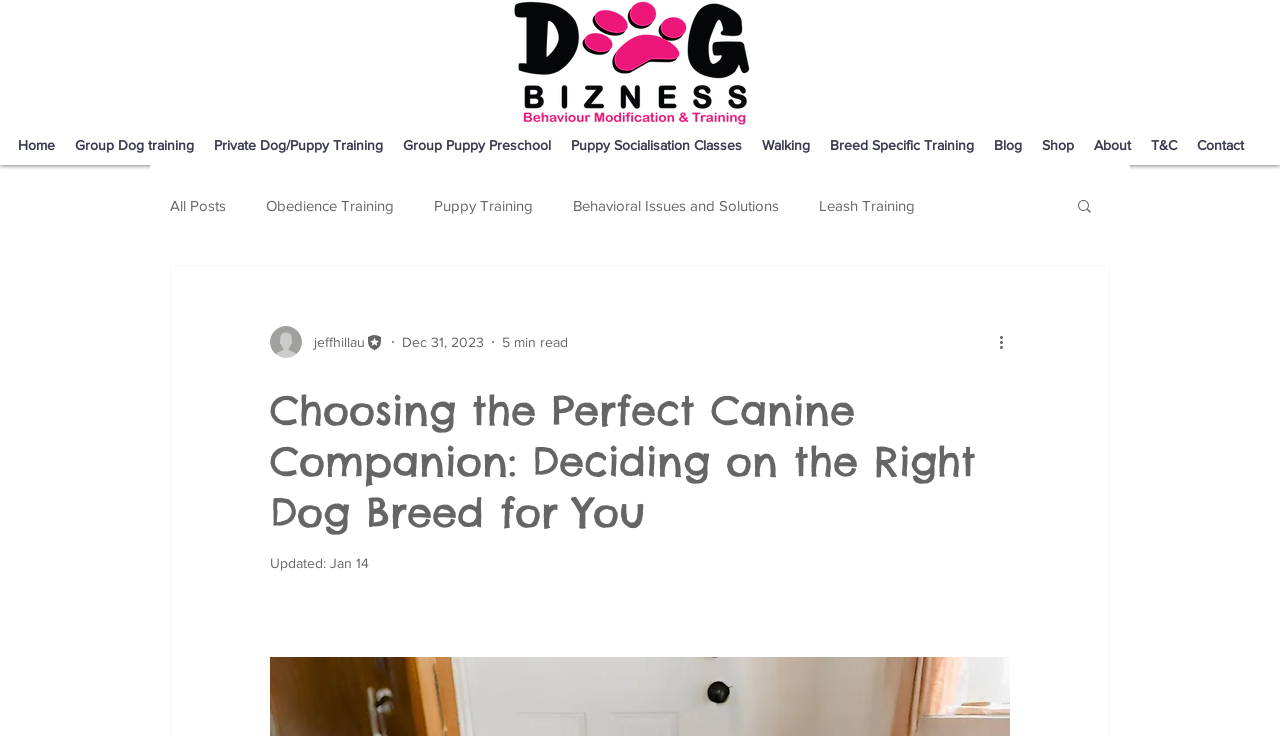Locate the bounding box coordinates of the item that should be clicked to fulfill the instruction: "Click on the 'Home' link".

[0.006, 0.183, 0.051, 0.211]